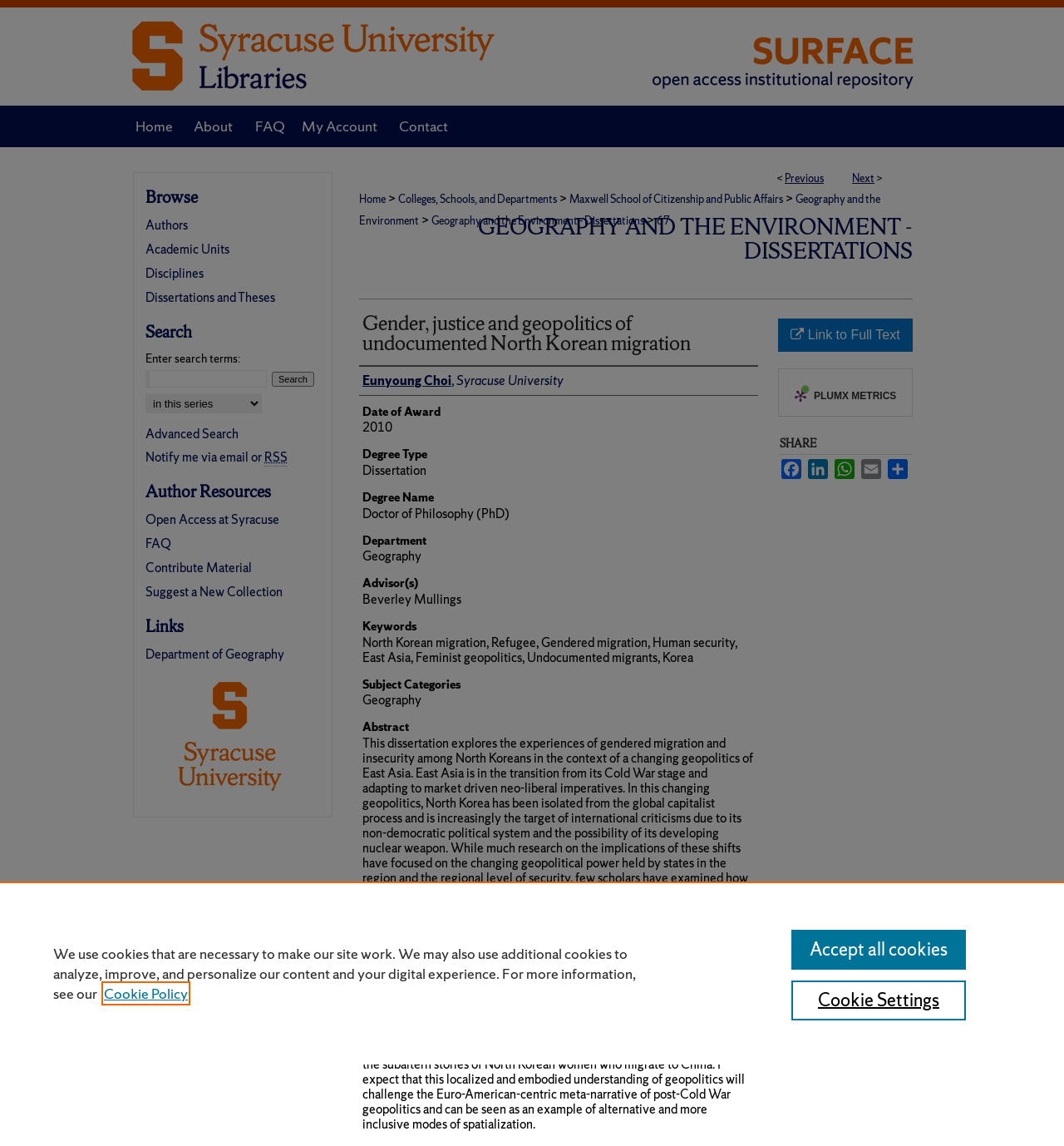What is the title of the dissertation?
Based on the image, provide a one-word or brief-phrase response.

Gender, justice and geopolitics of undocumented North Korean migration